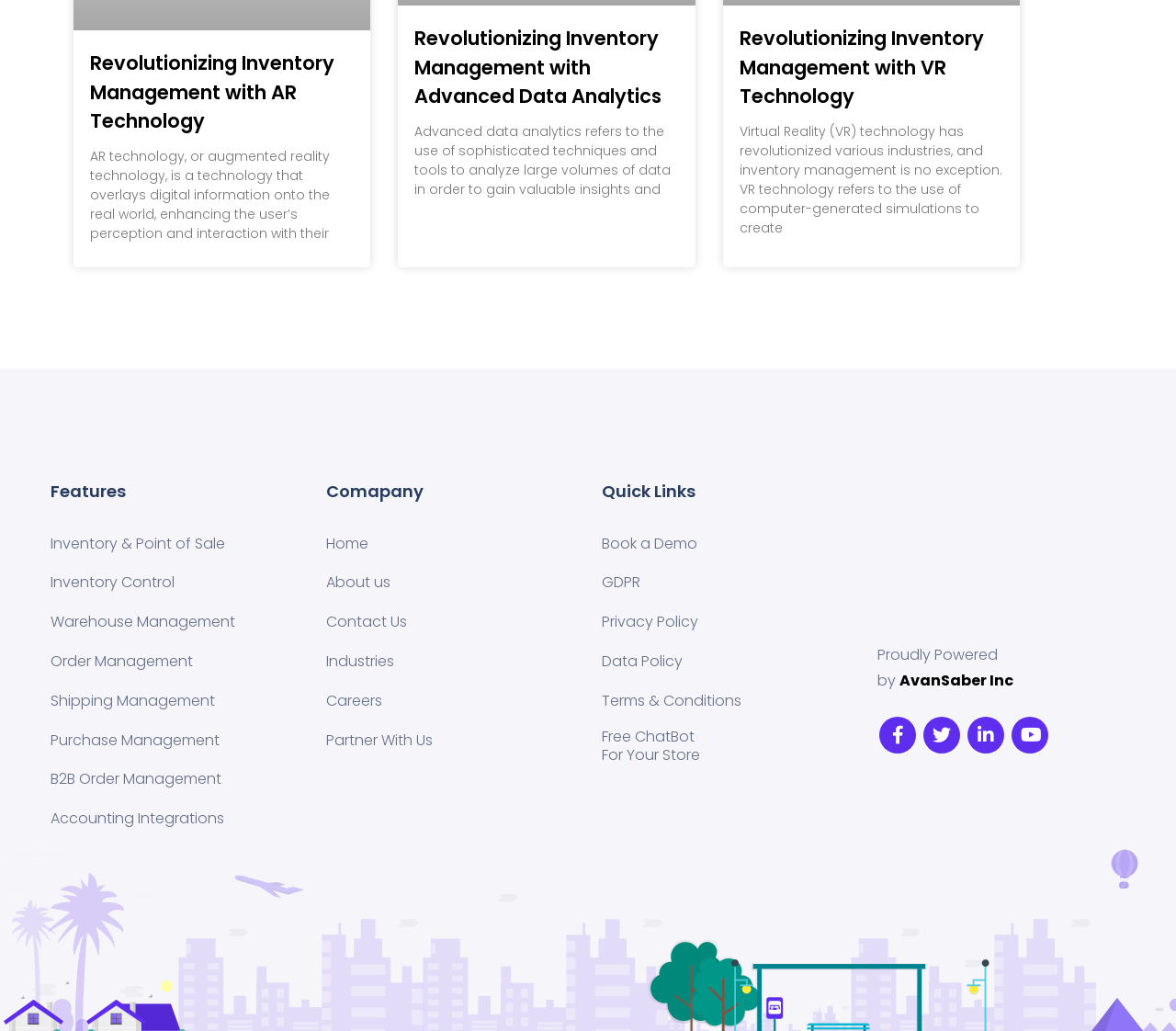Please locate the bounding box coordinates of the element's region that needs to be clicked to follow the instruction: "Click the image at the top-right corner". The bounding box coordinates should be provided as four float numbers between 0 and 1, i.e., [left, top, right, bottom].

None